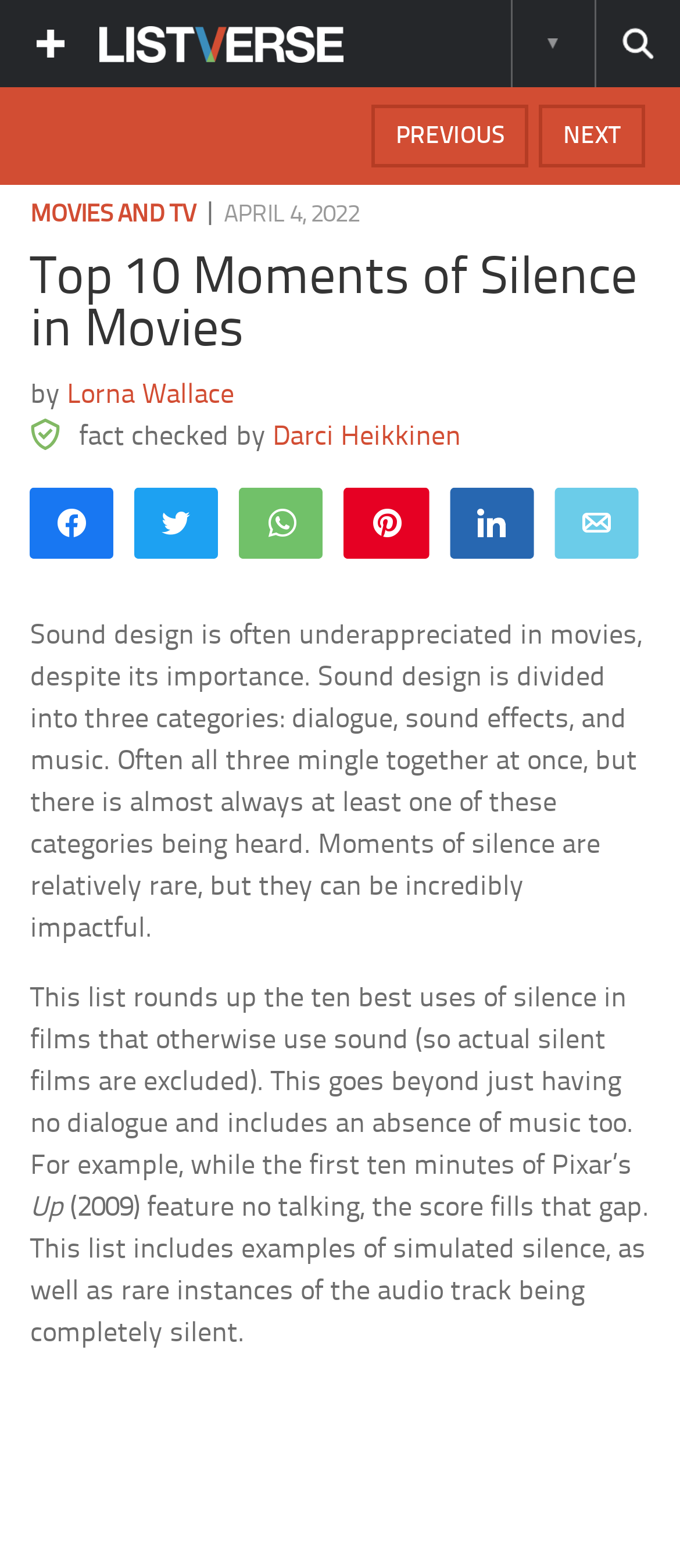What is the topic of the article?
Using the visual information, respond with a single word or phrase.

Moments of silence in movies